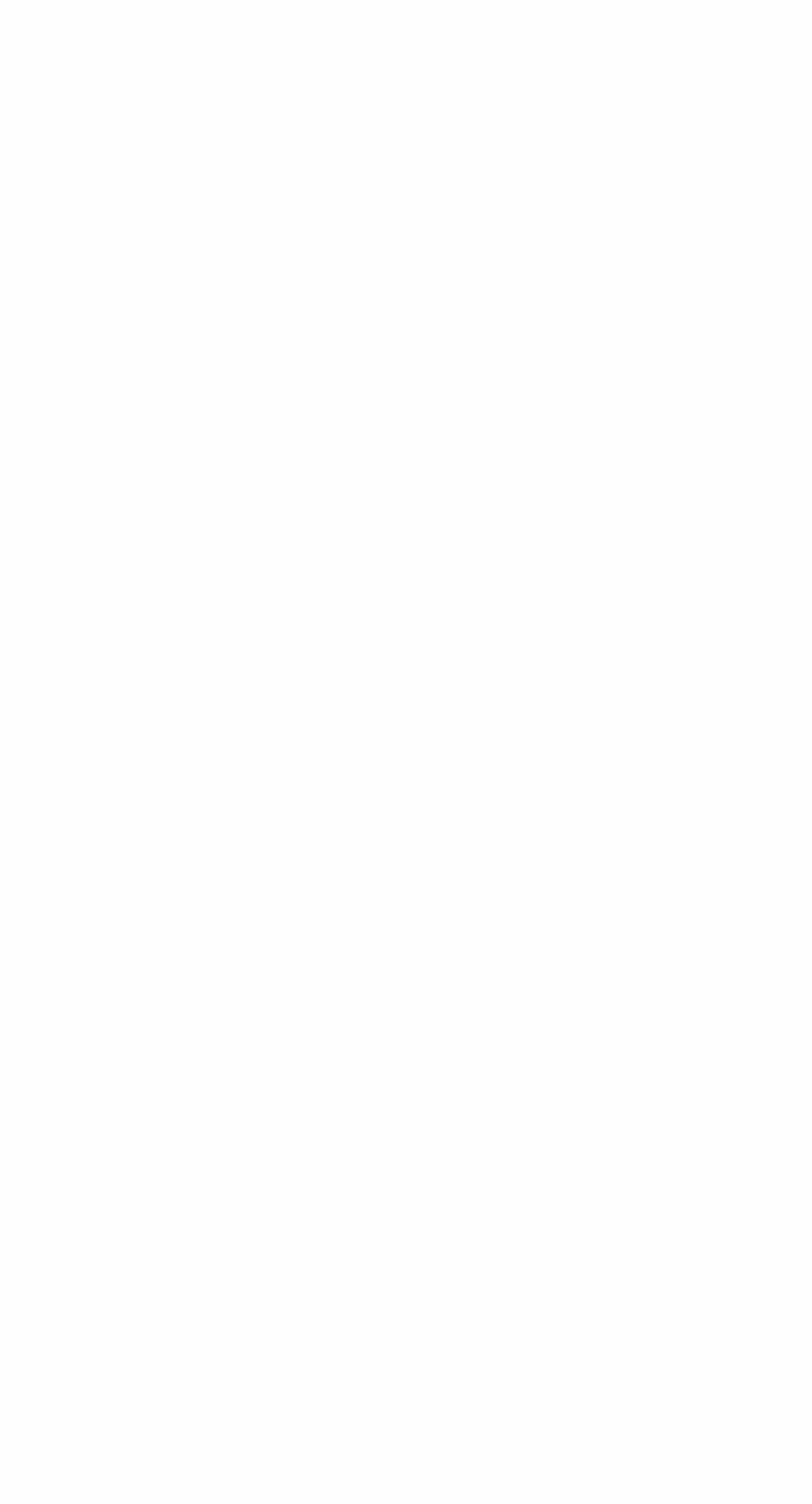What is the UN Secretary General observed?
By examining the image, provide a one-word or phrase answer.

The gulf between the five NPT